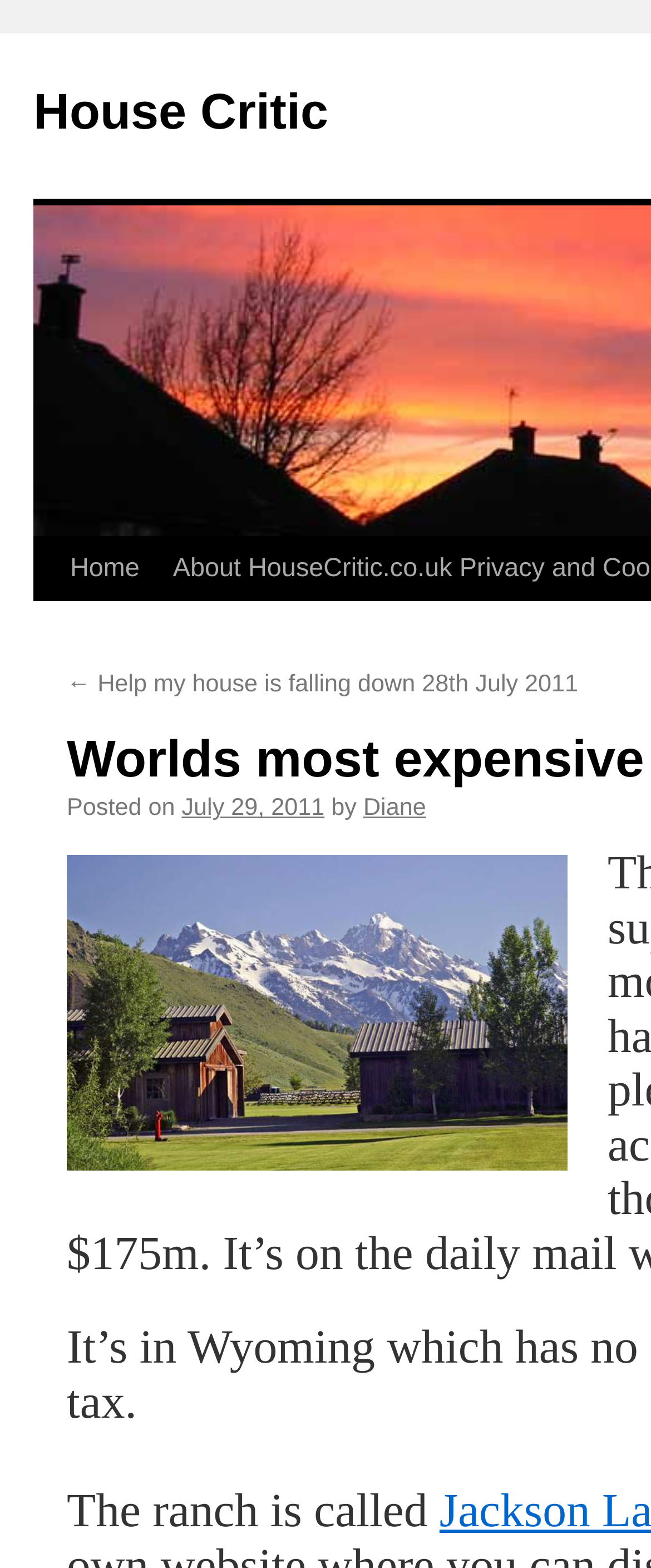Can you extract the primary headline text from the webpage?

Worlds most expensive house